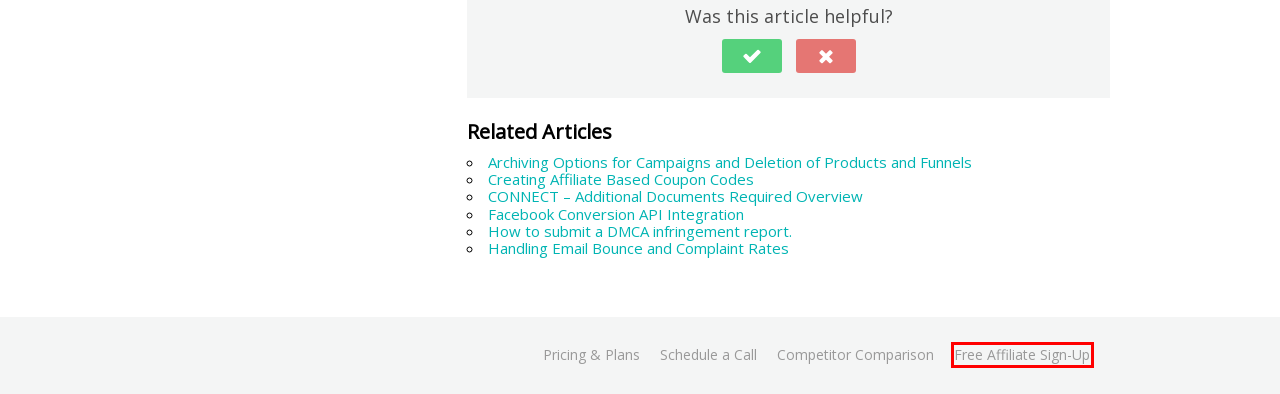Given a screenshot of a webpage with a red rectangle bounding box around a UI element, select the best matching webpage description for the new webpage that appears after clicking the highlighted element. The candidate descriptions are:
A. CONNECT - Additional Documents Required Overview - PayKickstart Help Center
B. Pricing & Plans - PayKickstart
C. Facebook Conversion API Integration - PayKickstart Help Center
D. Competitor Comparison - PayKickstart
E. Archiving Options for Campaigns and Deletion of Products and Funnels - PayKickstart Help Center
F. Handling Email Bounce and Complaint Rates - PayKickstart Help Center
G. Creating Affiliate Based Coupon Codes - PayKickstart Help Center
H. Register as an Affiliate - PayKickstart.com

H